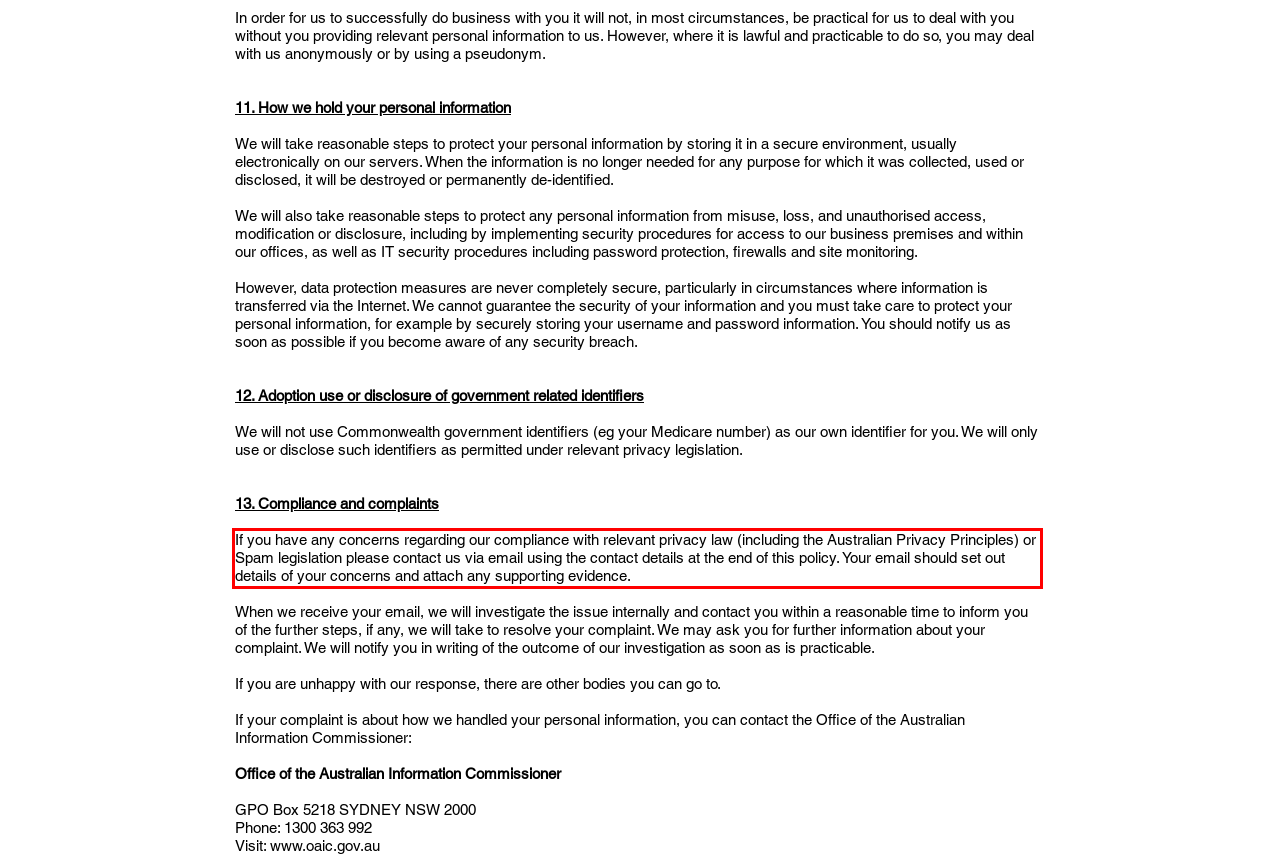There is a UI element on the webpage screenshot marked by a red bounding box. Extract and generate the text content from within this red box.

If you have any concerns regarding our compliance with relevant privacy law (including the Australian Privacy Principles) or Spam legislation please contact us via email using the contact details at the end of this policy. Your email should set out details of your concerns and attach any supporting evidence.